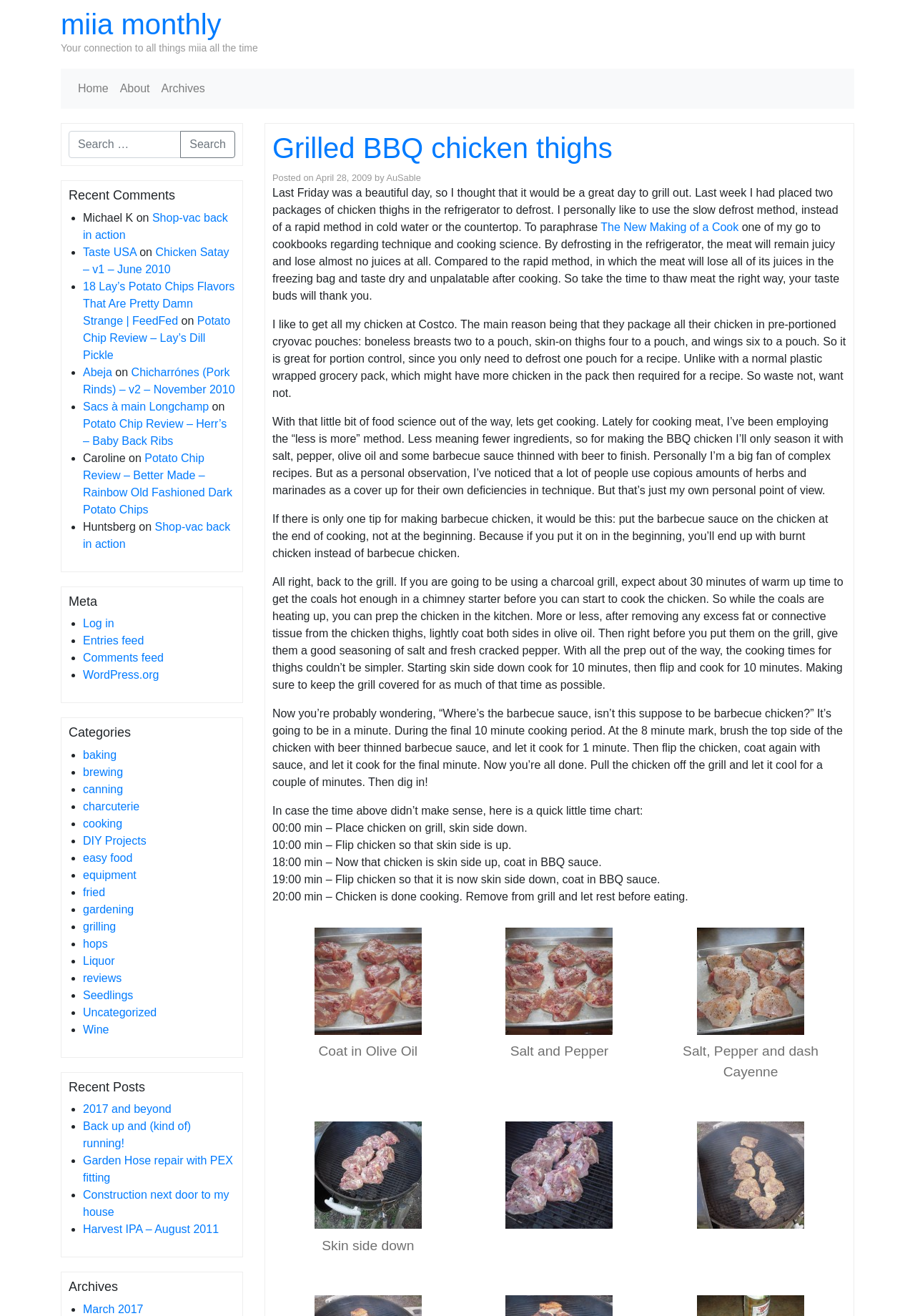What is the text of the second heading on the webpage?
Please look at the screenshot and answer in one word or a short phrase.

Recent Comments